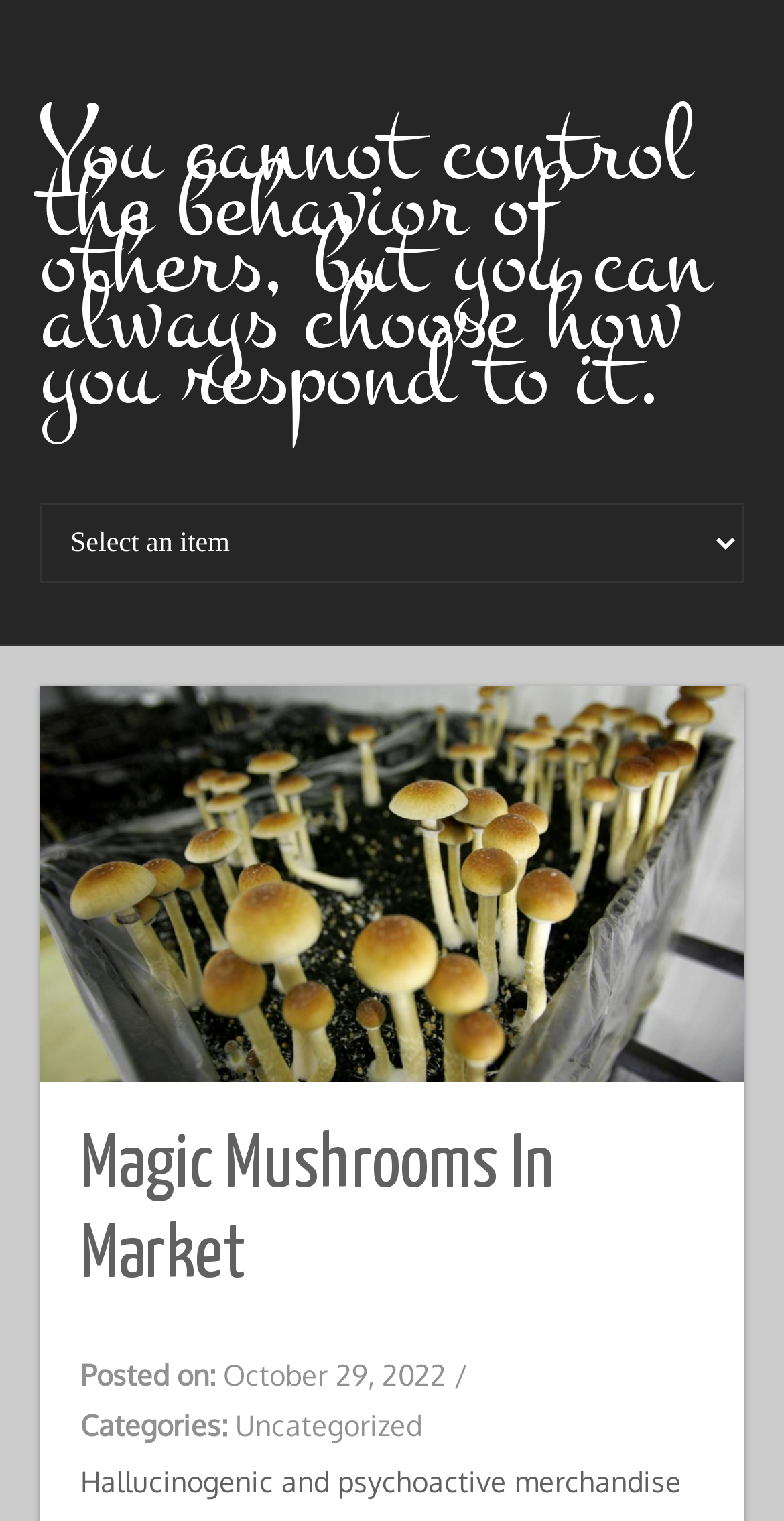What category is the post under?
Based on the image, please offer an in-depth response to the question.

I found the category of the post by looking at the text 'Categories:' and the corresponding link 'Uncategorized' which is located below the date of the post.